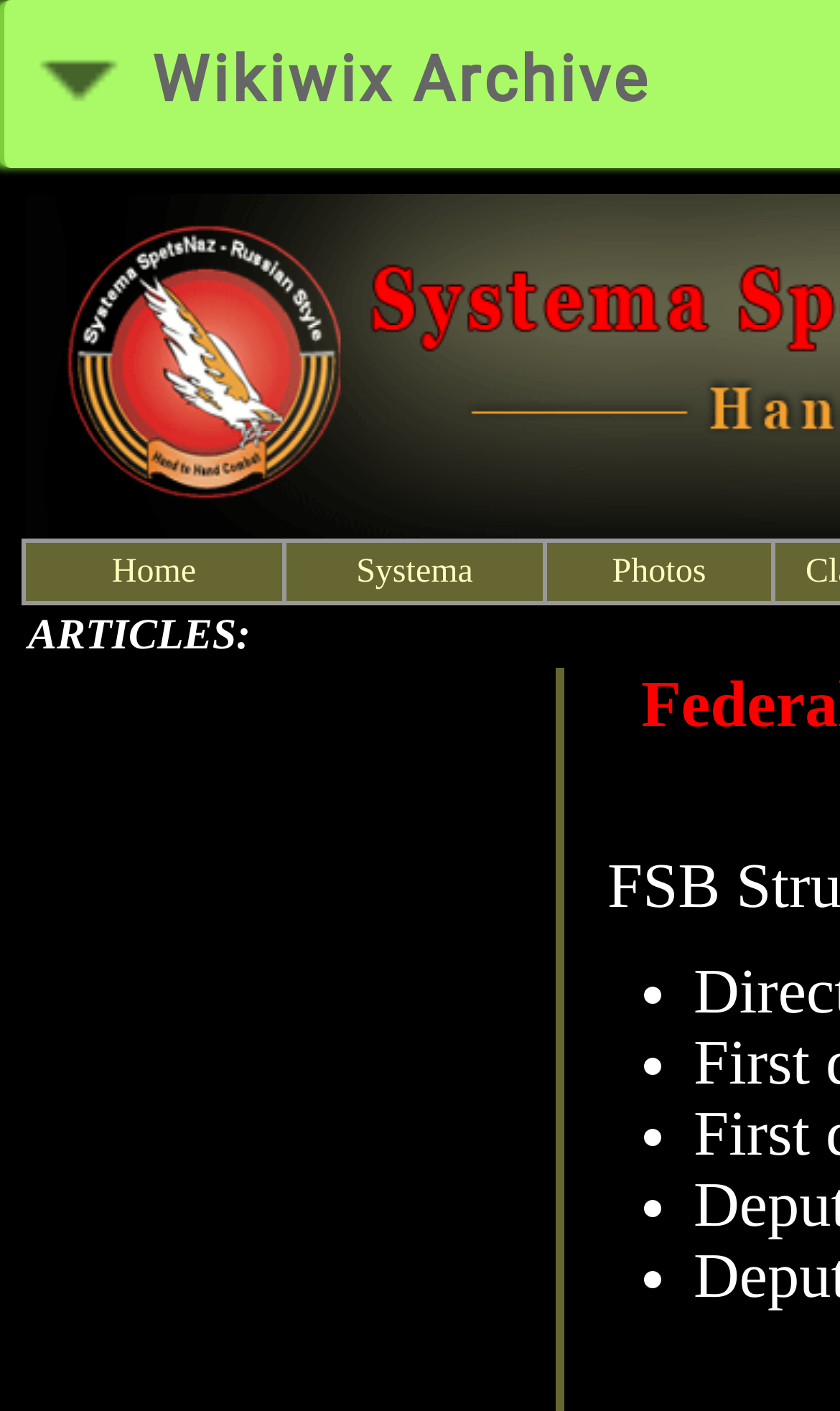Determine the main heading text of the webpage.

The Russian Military: